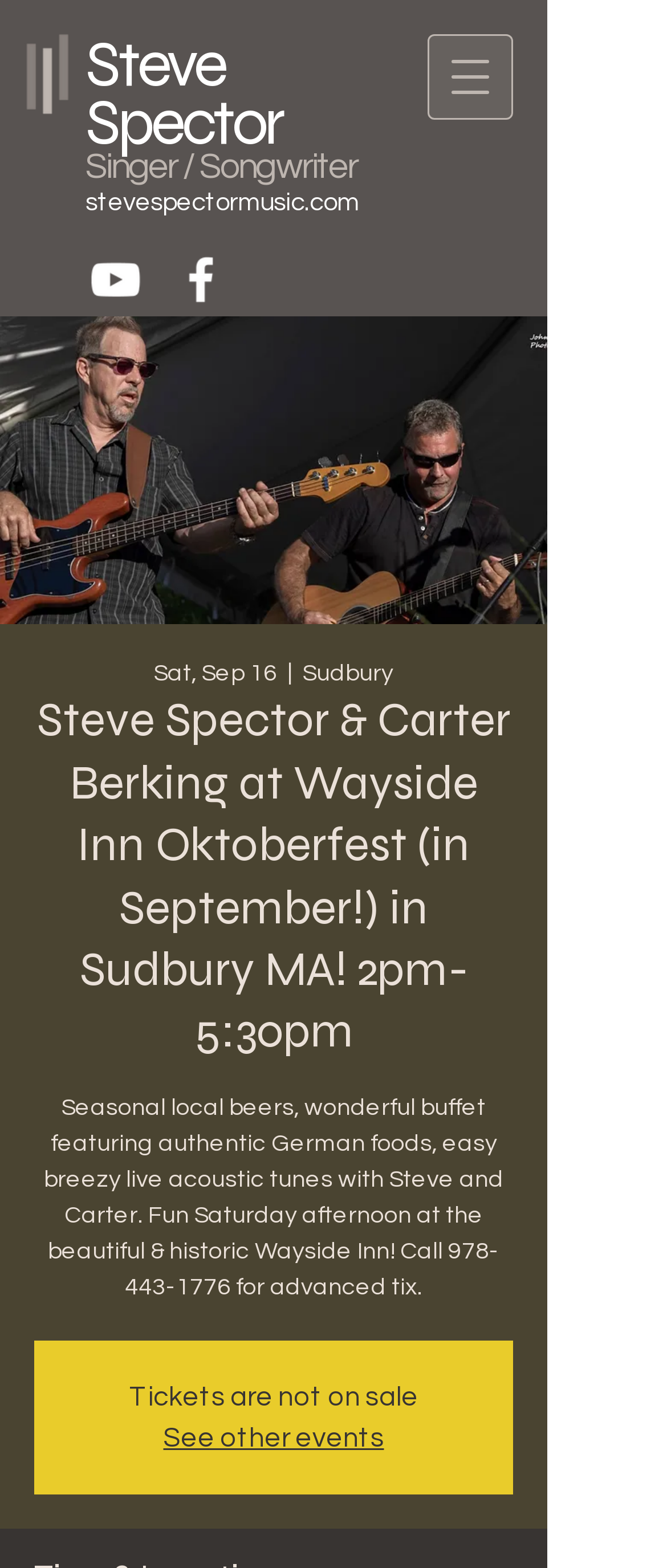What type of food is served at the event?
Based on the screenshot, respond with a single word or phrase.

German foods